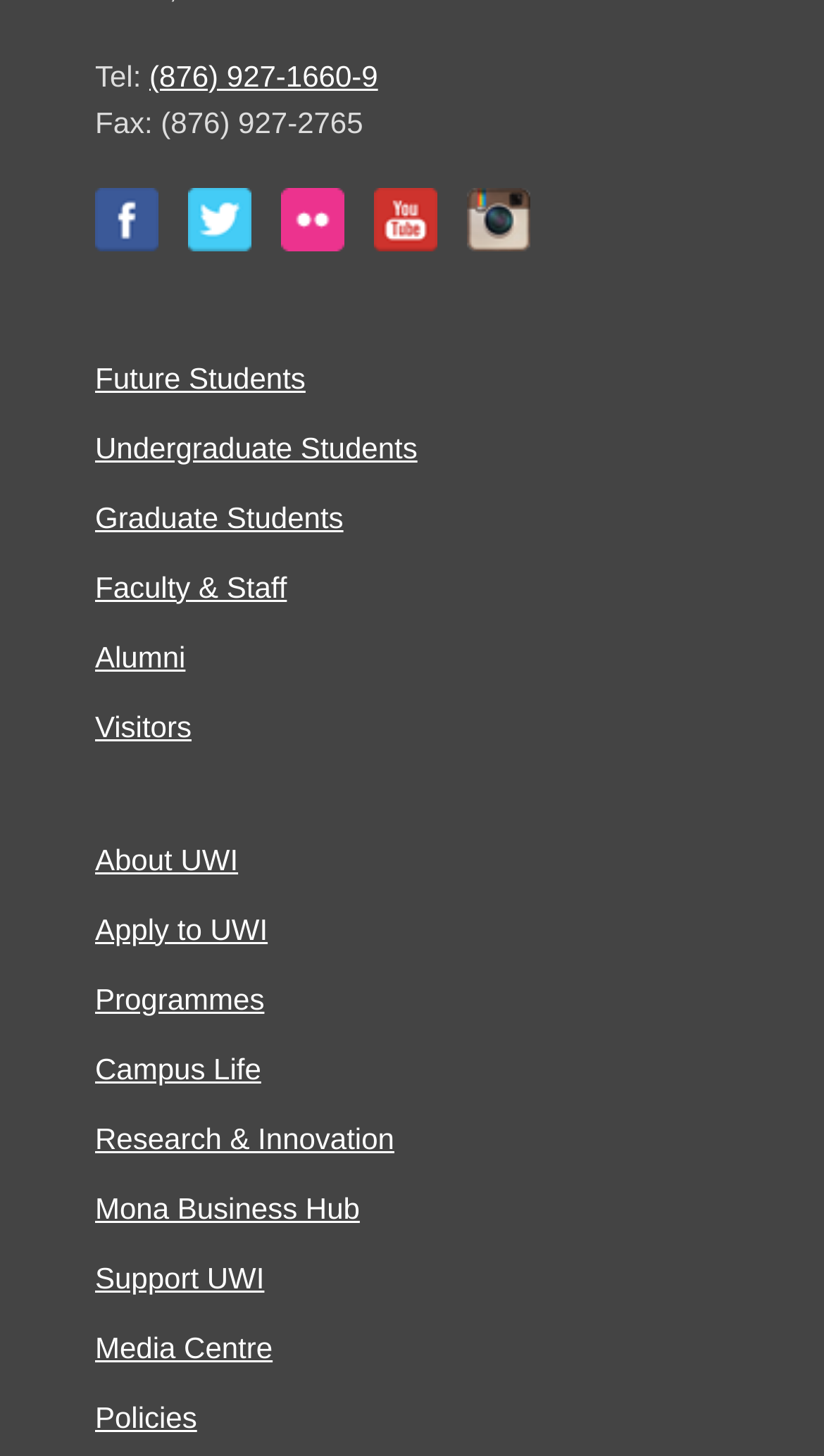What is the phone number listed?
Using the screenshot, give a one-word or short phrase answer.

(876) 927-1660-9